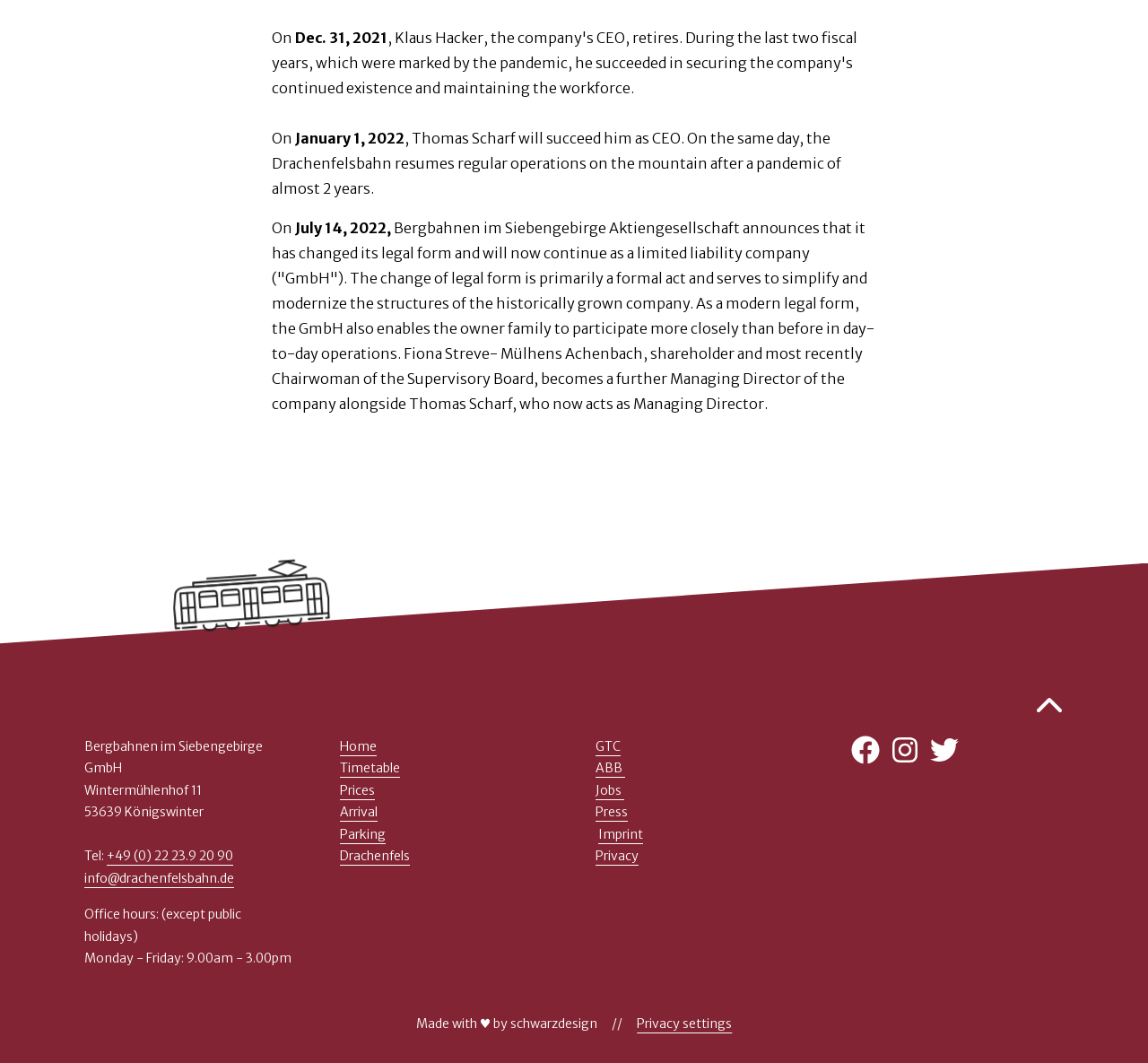Provide the bounding box coordinates of the HTML element this sentence describes: "Privacy". The bounding box coordinates consist of four float numbers between 0 and 1, i.e., [left, top, right, bottom].

[0.519, 0.777, 0.56, 0.813]